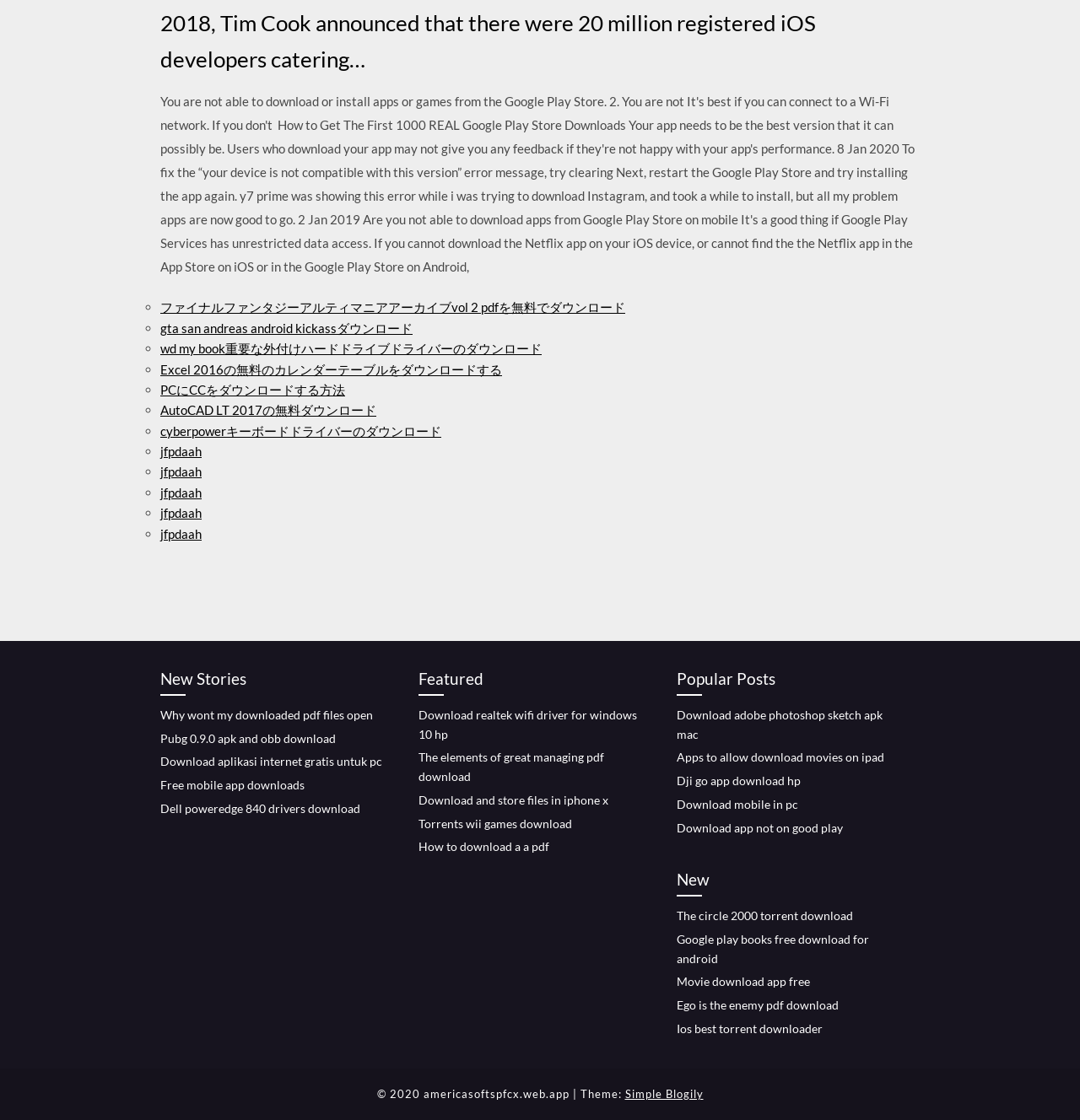What is the copyright year of this website?
Provide a detailed and well-explained answer to the question.

I found the copyright year by looking at the footer section, where it says '© 2020 americasoftspfcx.web.app'.